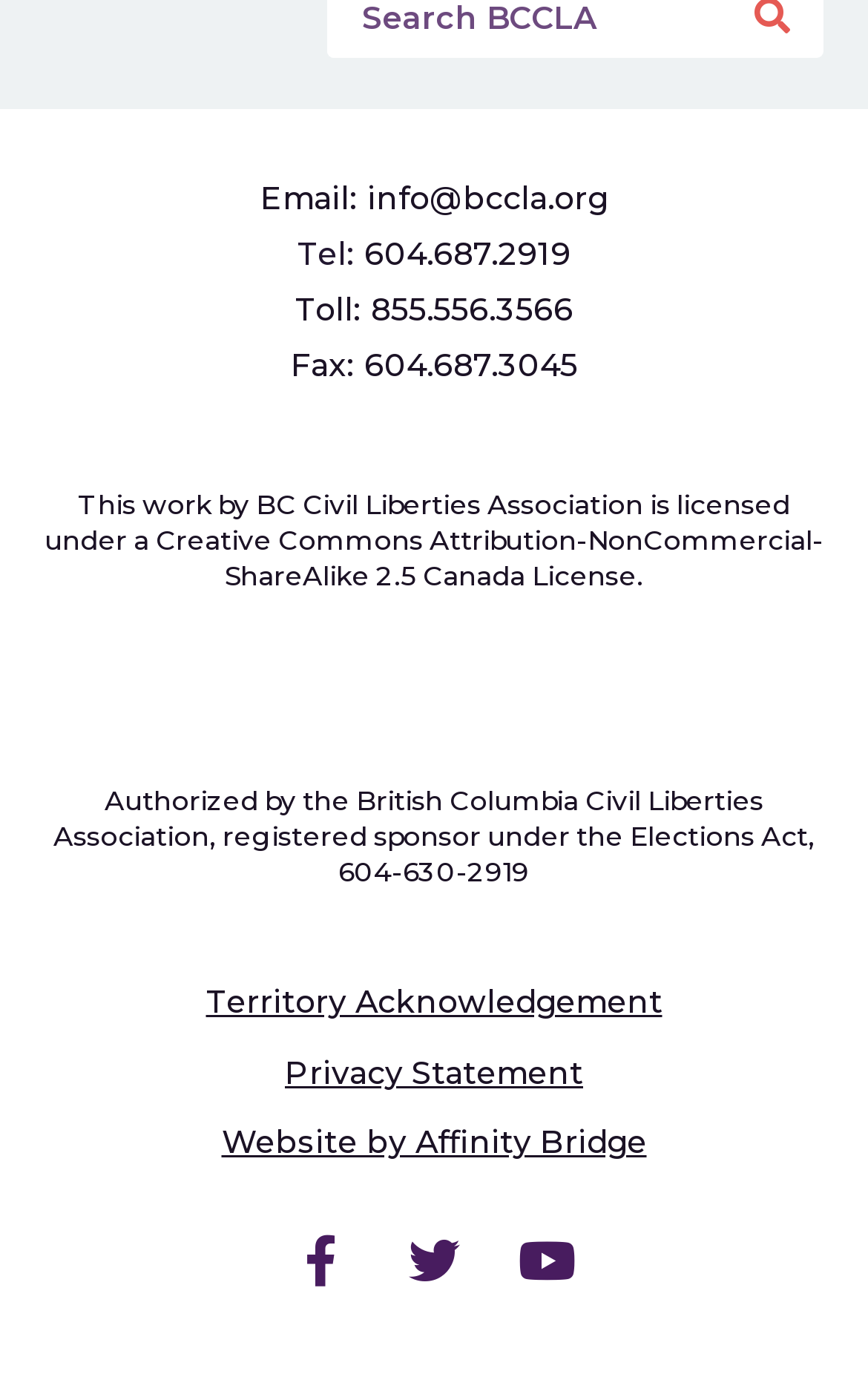What is the license under which the work of BC Civil Liberties Association is licensed?
Based on the screenshot, provide a one-word or short-phrase response.

Creative Commons Attribution-NonCommercial-ShareAlike 2.5 Canada License